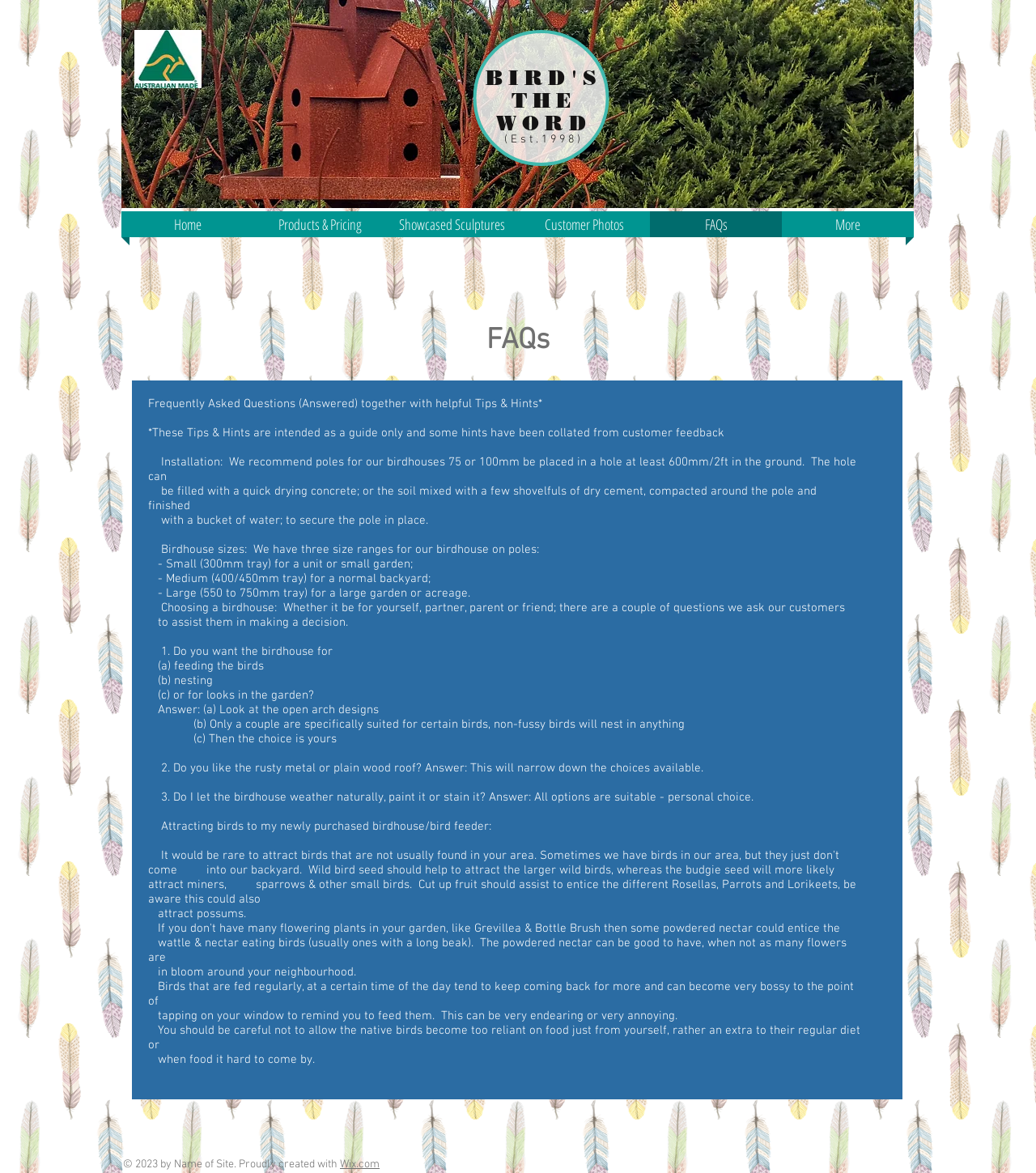Pinpoint the bounding box coordinates of the area that should be clicked to complete the following instruction: "View Customer Photos". The coordinates must be given as four float numbers between 0 and 1, i.e., [left, top, right, bottom].

[0.5, 0.18, 0.627, 0.202]